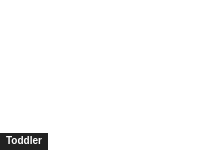Offer an in-depth description of the image shown.

The image features a visually appealing graphic labeled "Toddler," likely indicating a section or a category focused on resources and information for toddlers. This could include articles, tips, or activities aimed at engaging young children. Surrounding this image are various links and headings related to toddler-specific topics, including crafts and educational content. The design emphasizes a vibrant color palette and a playful layout, making it inviting for parents seeking to explore enriching materials for their little ones. The context hints at a broader theme of parenting and early childhood development, encouraging exploration and creativity for toddlers.